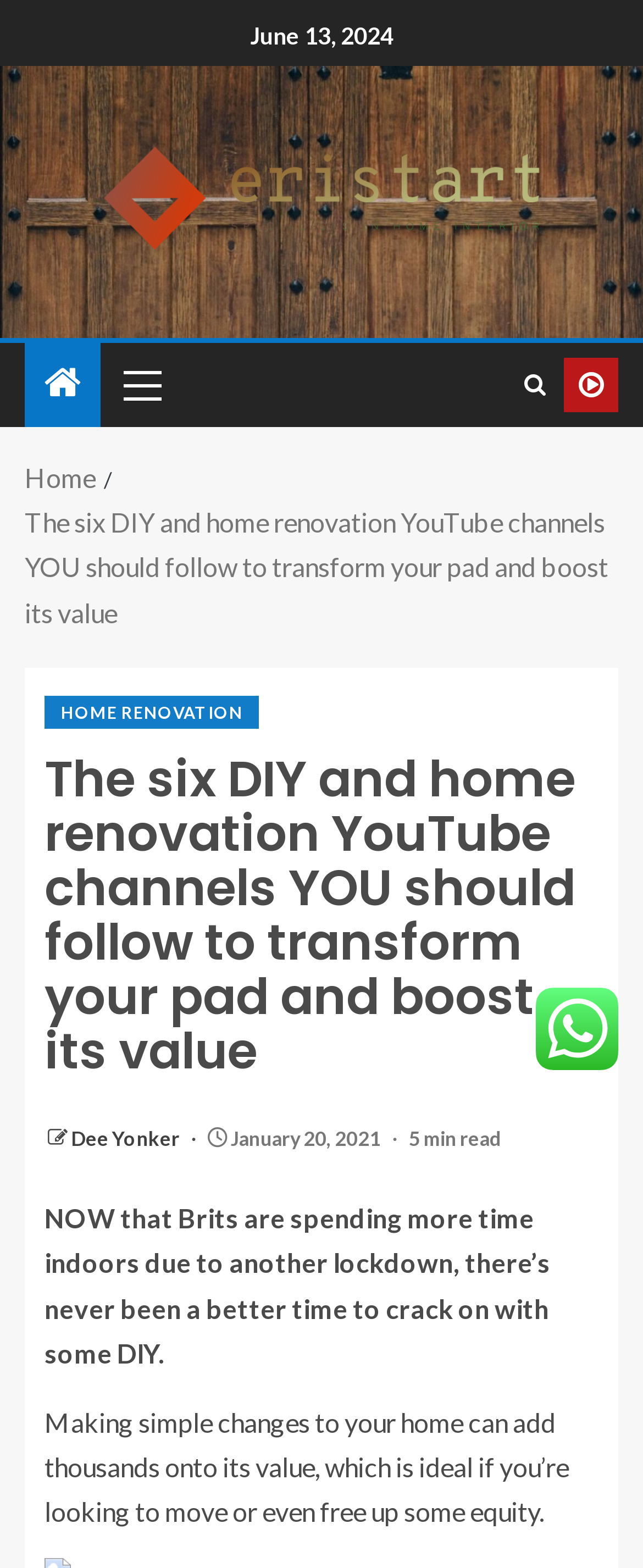Illustrate the webpage's structure and main components comprehensively.

This webpage is about DIY and home renovation, specifically highlighting six YouTube channels to follow for transforming one's home and increasing its value. At the top, there is a date "June 13, 2024" and a link to "Eristart" accompanied by an image of the same name. Below this, there is a primary menu with a link to the main page.

On the left side, there is a navigation section with breadcrumbs, featuring links to "Home" and the current article title. The main content area is divided into an article section, which contains a header with a link to "HOME RENOVATION" and the article title. Below this, there is a link to the author "Dee Yonker" and a publication date "January 20, 2021". The article itself is divided into paragraphs, with the first two paragraphs discussing the benefits of DIY home renovation during lockdown.

There are two images on the page, one of which is the "Eristart" logo at the top, and another at the bottom right corner of the page. Additionally, there are several links and icons scattered throughout the page, including a search icon and social media links.